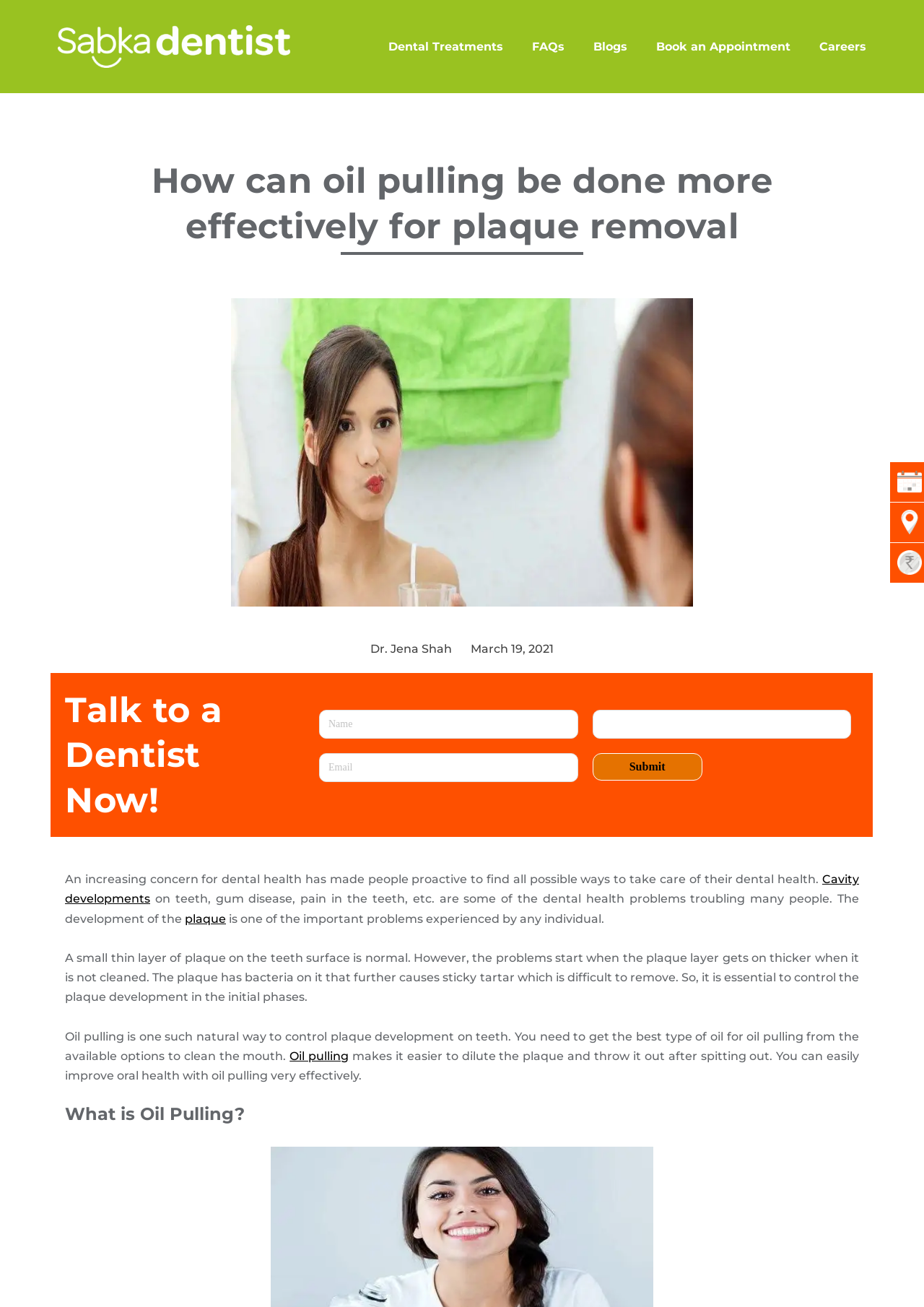Please identify the bounding box coordinates of the element that needs to be clicked to perform the following instruction: "Click the 'Dental Treatments' link".

[0.42, 0.028, 0.545, 0.043]